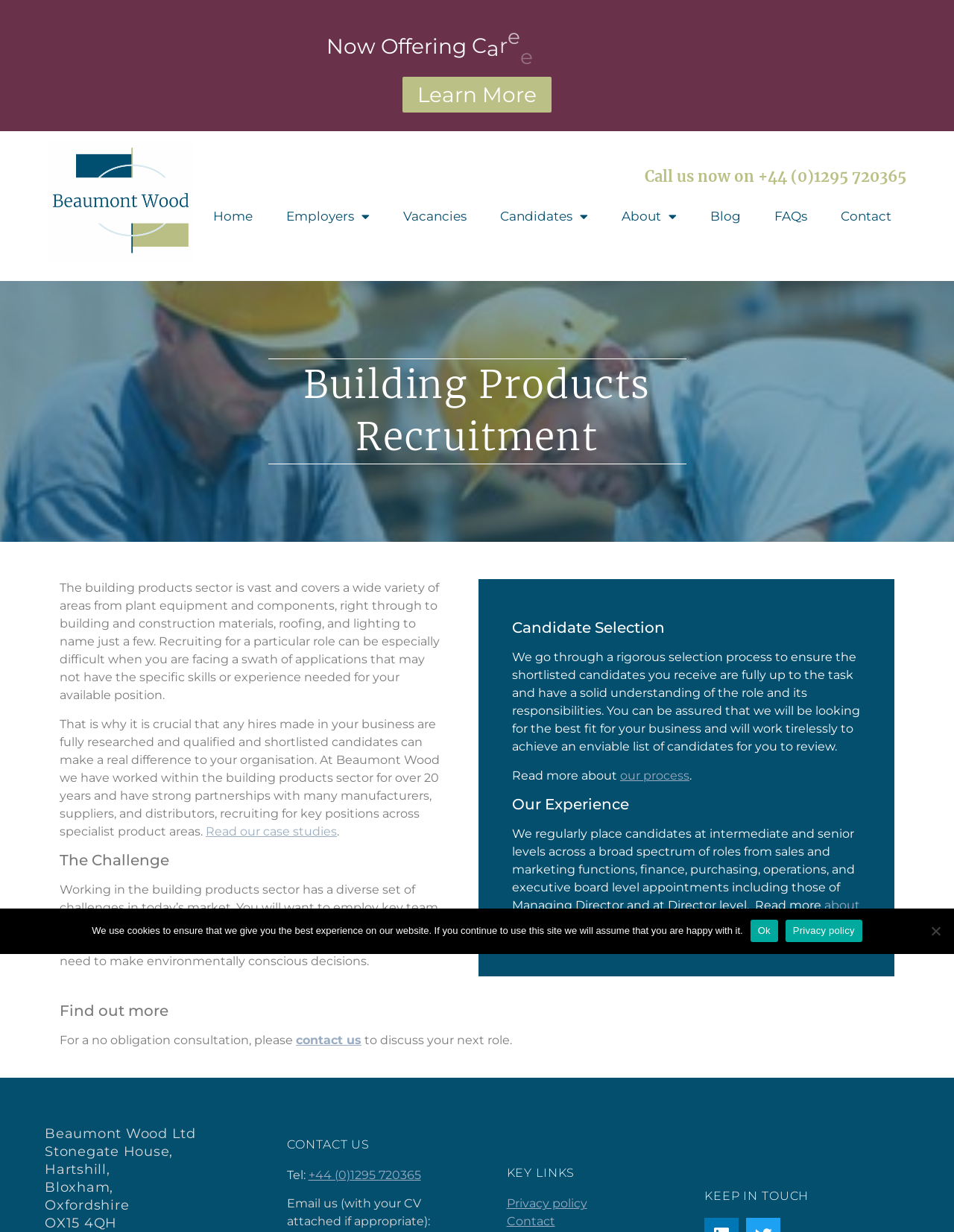Please specify the bounding box coordinates for the clickable region that will help you carry out the instruction: "Click on the 'HOME' link".

None